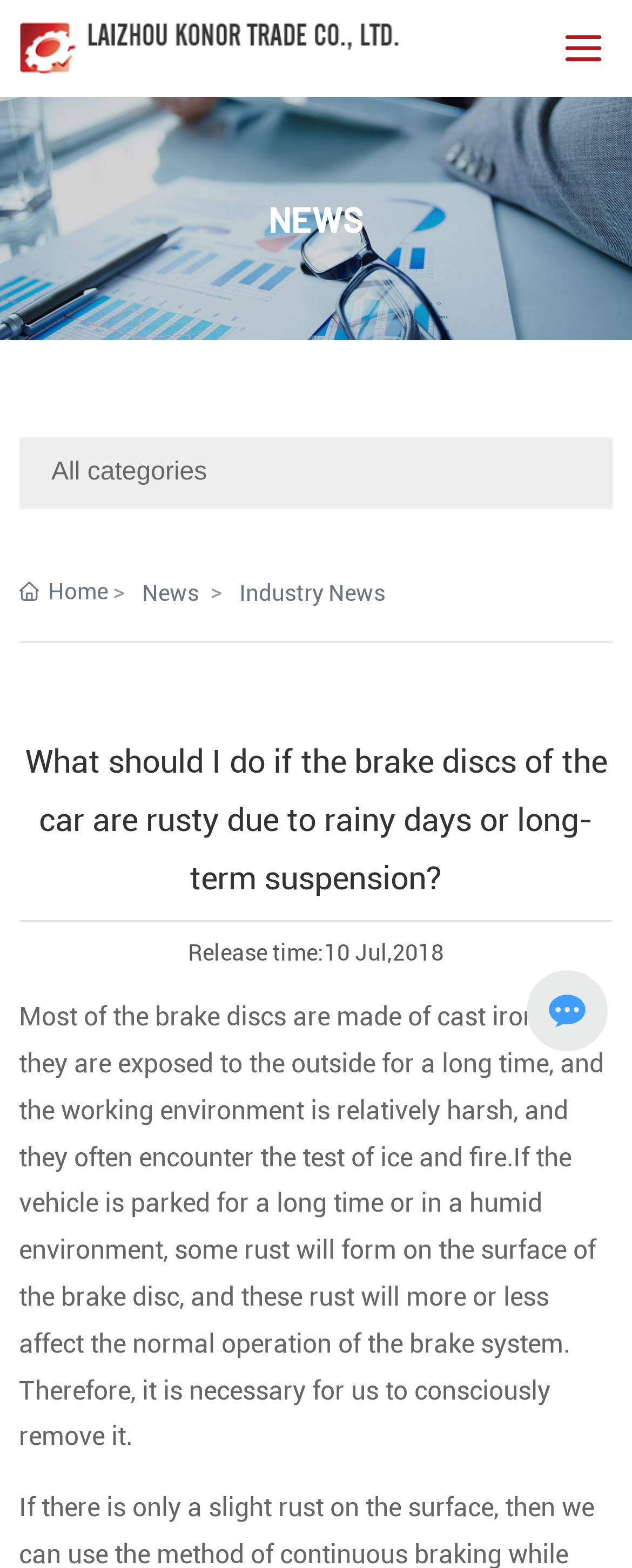Identify the bounding box of the UI component described as: "News".

[0.225, 0.367, 0.315, 0.391]